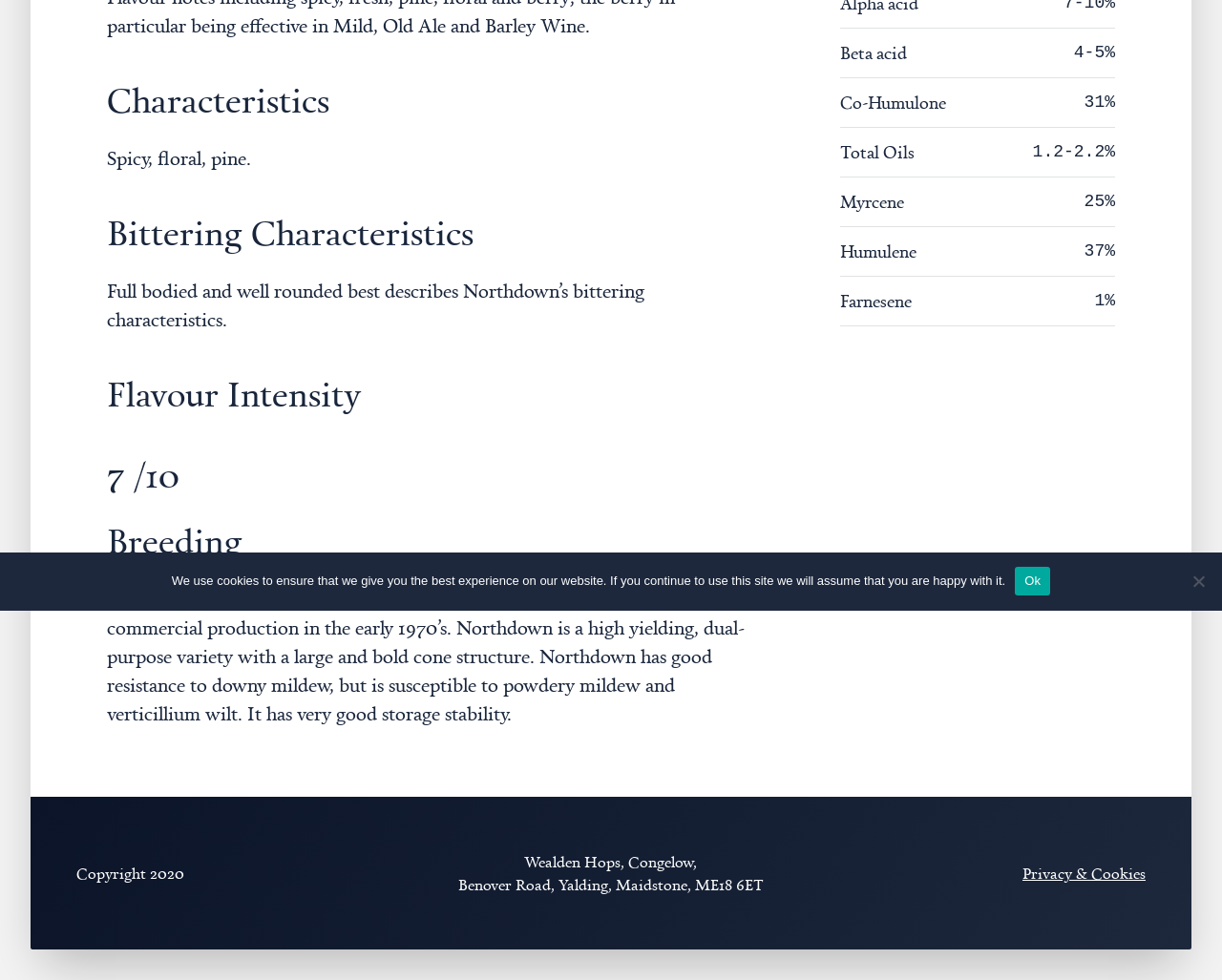Please find the bounding box coordinates in the format (top-left x, top-left y, bottom-right x, bottom-right y) for the given element description. Ensure the coordinates are floating point numbers between 0 and 1. Description: Maxman Delay & Enlargement Cream

None